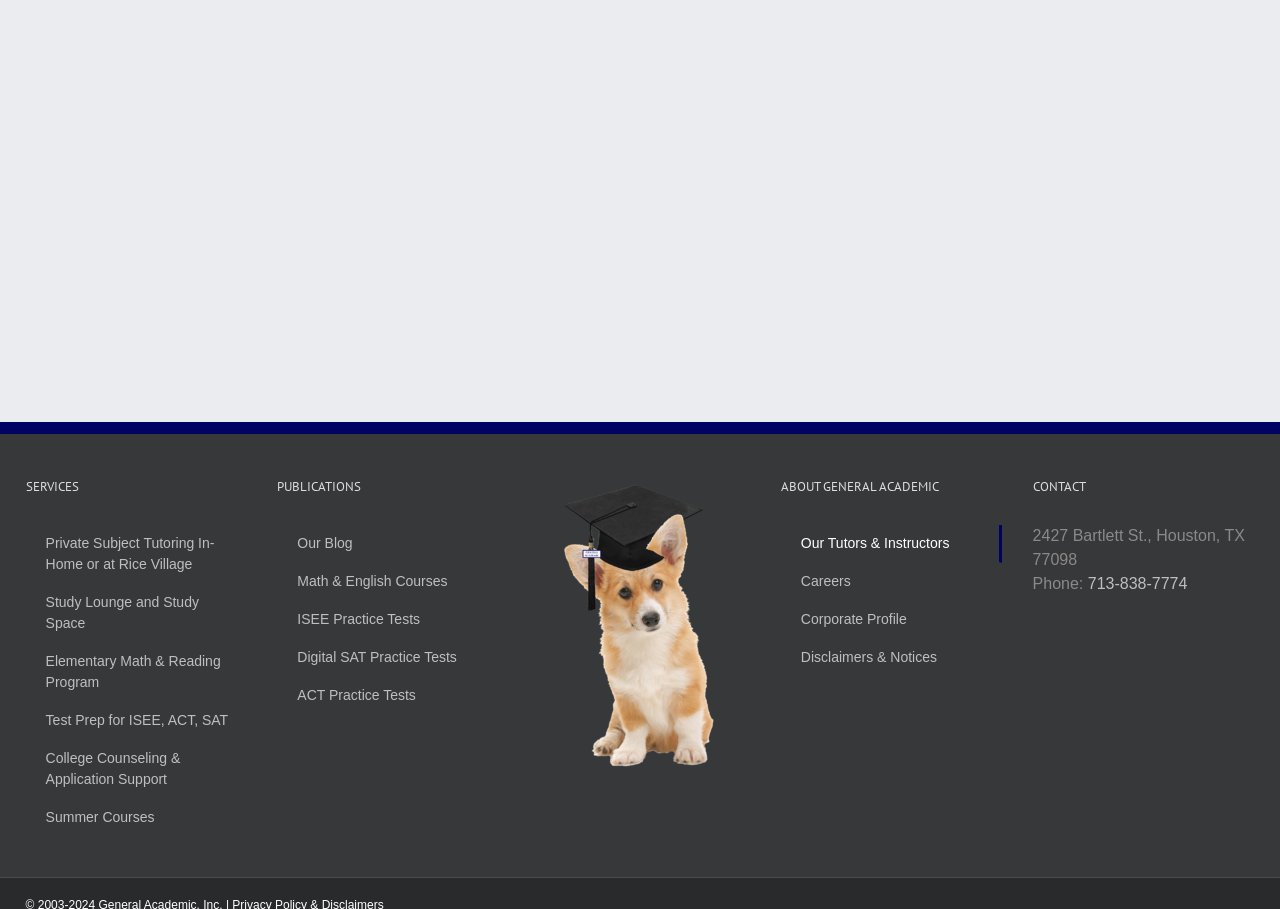Using floating point numbers between 0 and 1, provide the bounding box coordinates in the format (top-left x, top-left y, bottom-right x, bottom-right y). Locate the UI element described here: Elementary Math & Reading Program

[0.02, 0.684, 0.192, 0.749]